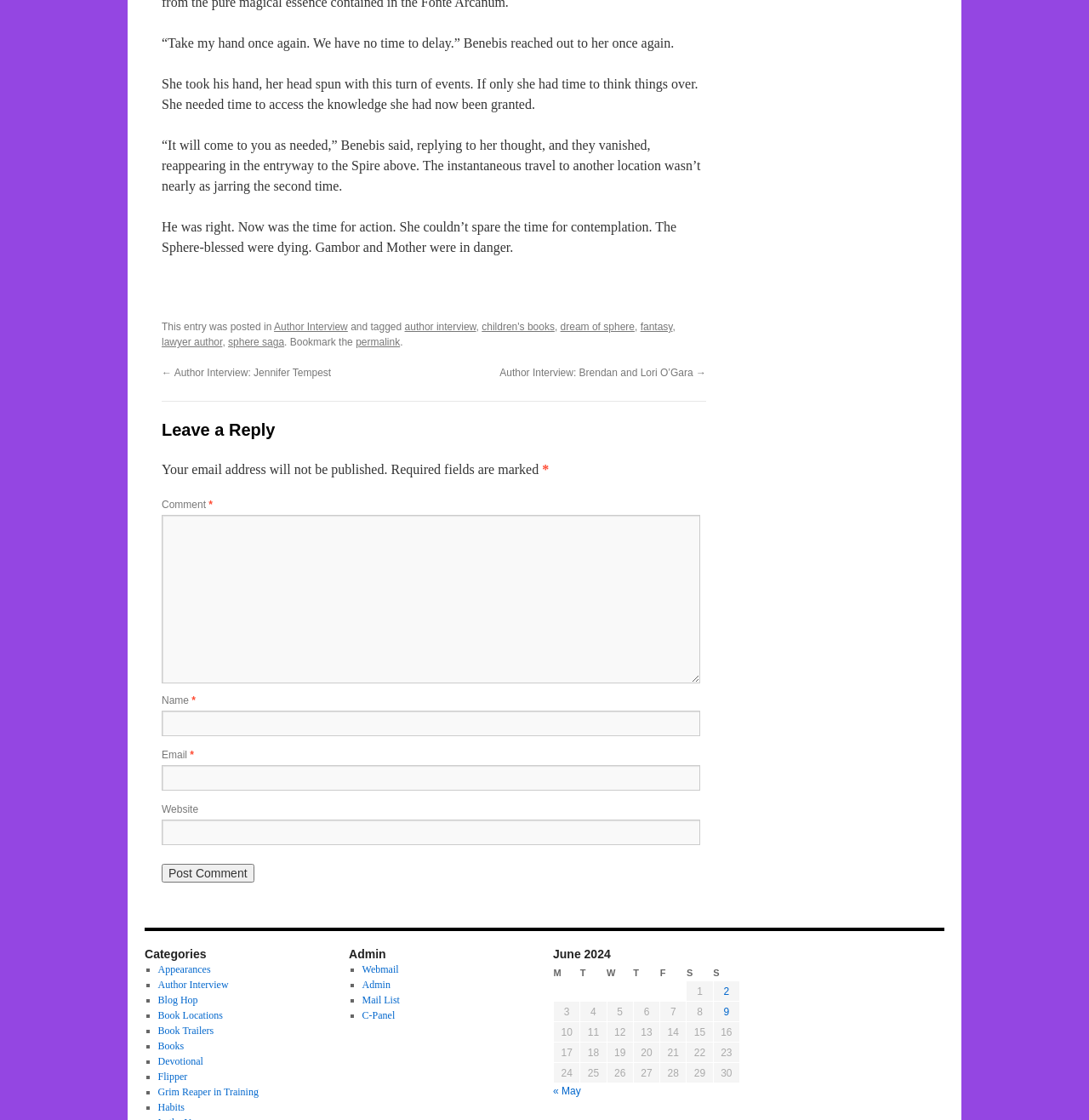Identify the bounding box coordinates of the region I need to click to complete this instruction: "View author interview".

[0.252, 0.287, 0.319, 0.297]